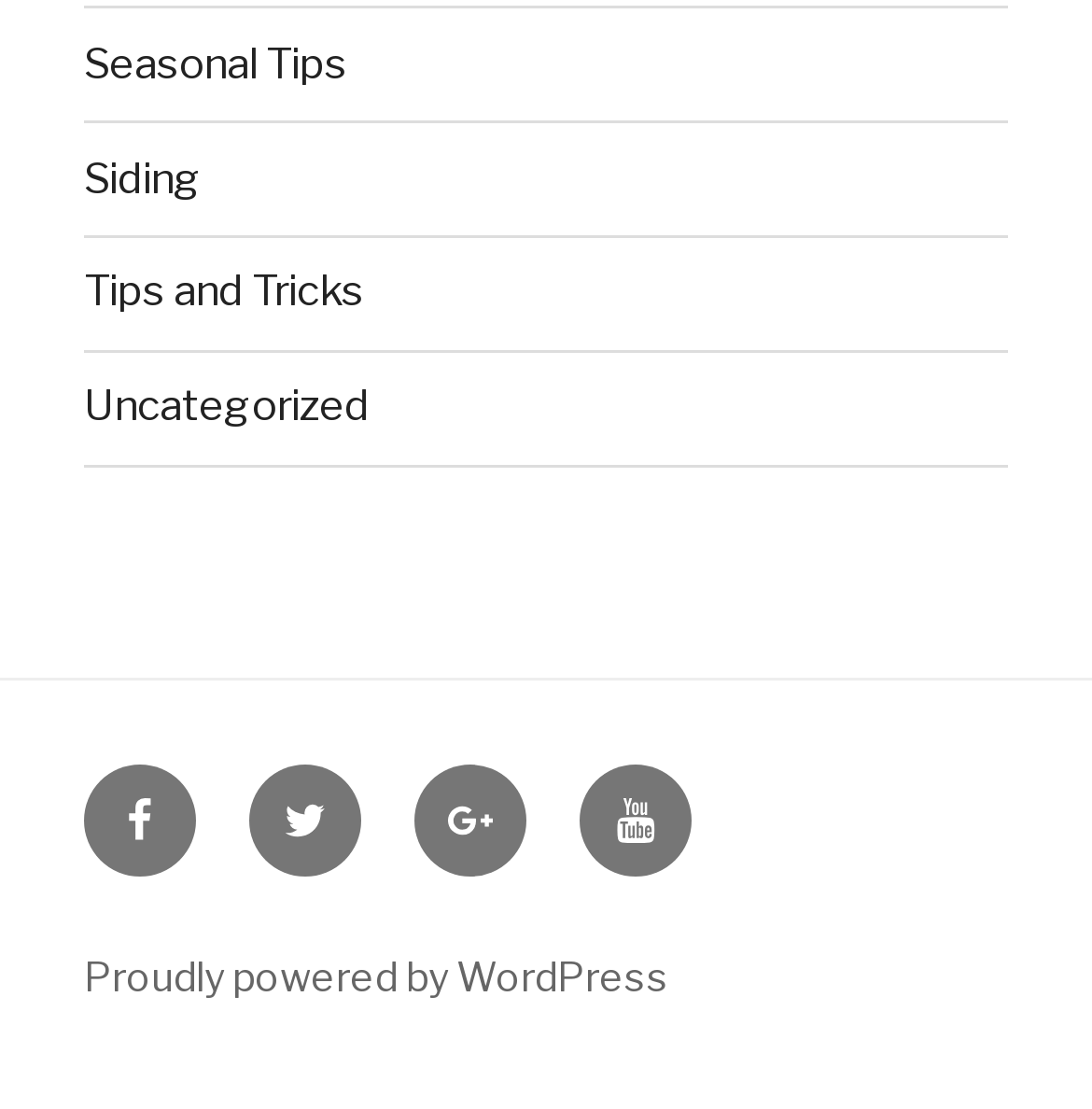Examine the image carefully and respond to the question with a detailed answer: 
How many columns are in the footer social links menu?

I examined the 'Footer Social Links Menu' navigation element and found that all the social media links are aligned vertically, indicating that there is only 1 column in the footer social links menu.